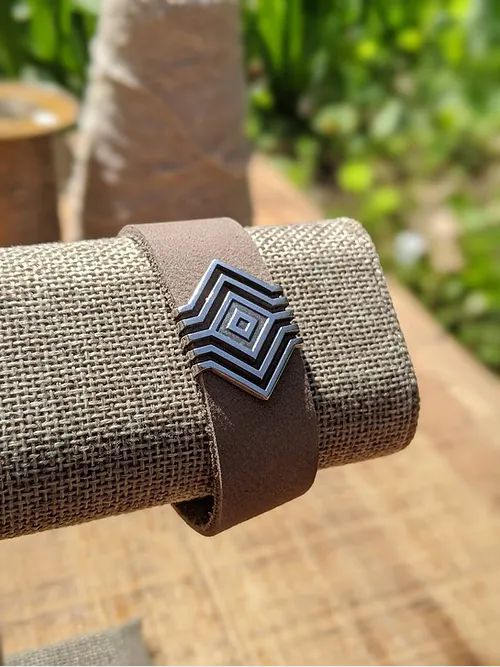What is the shape of the silver slide charm?
Use the information from the image to give a detailed answer to the question.

The caption describes the charm as being 'in the shape of a geometric star pattern', which suggests that the charm has a star-like design with geometric features.